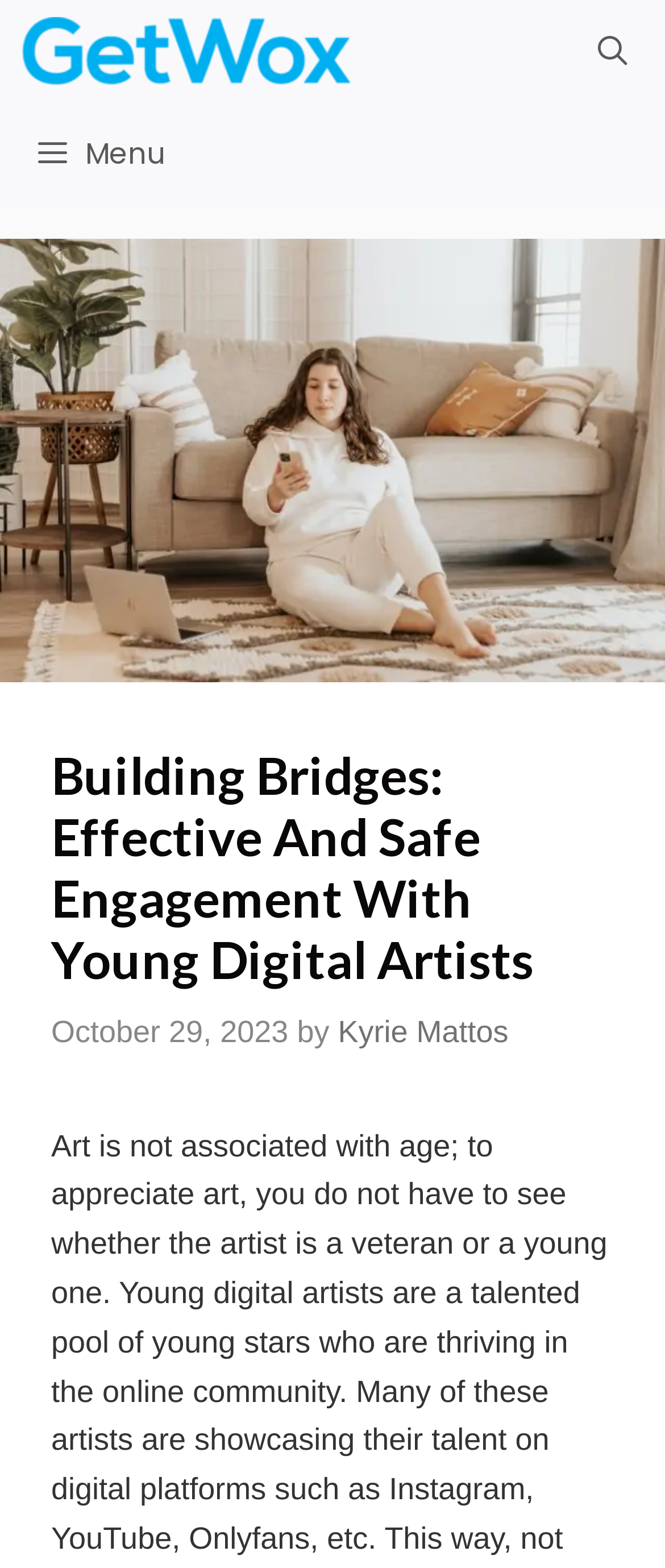Please examine the image and provide a detailed answer to the question: What is the woman in the image doing?

I inferred the answer by looking at the image element with the description 'woman in white long sleeve dress sitting on brown and white area rug', which suggests that the woman is sitting on a rug.